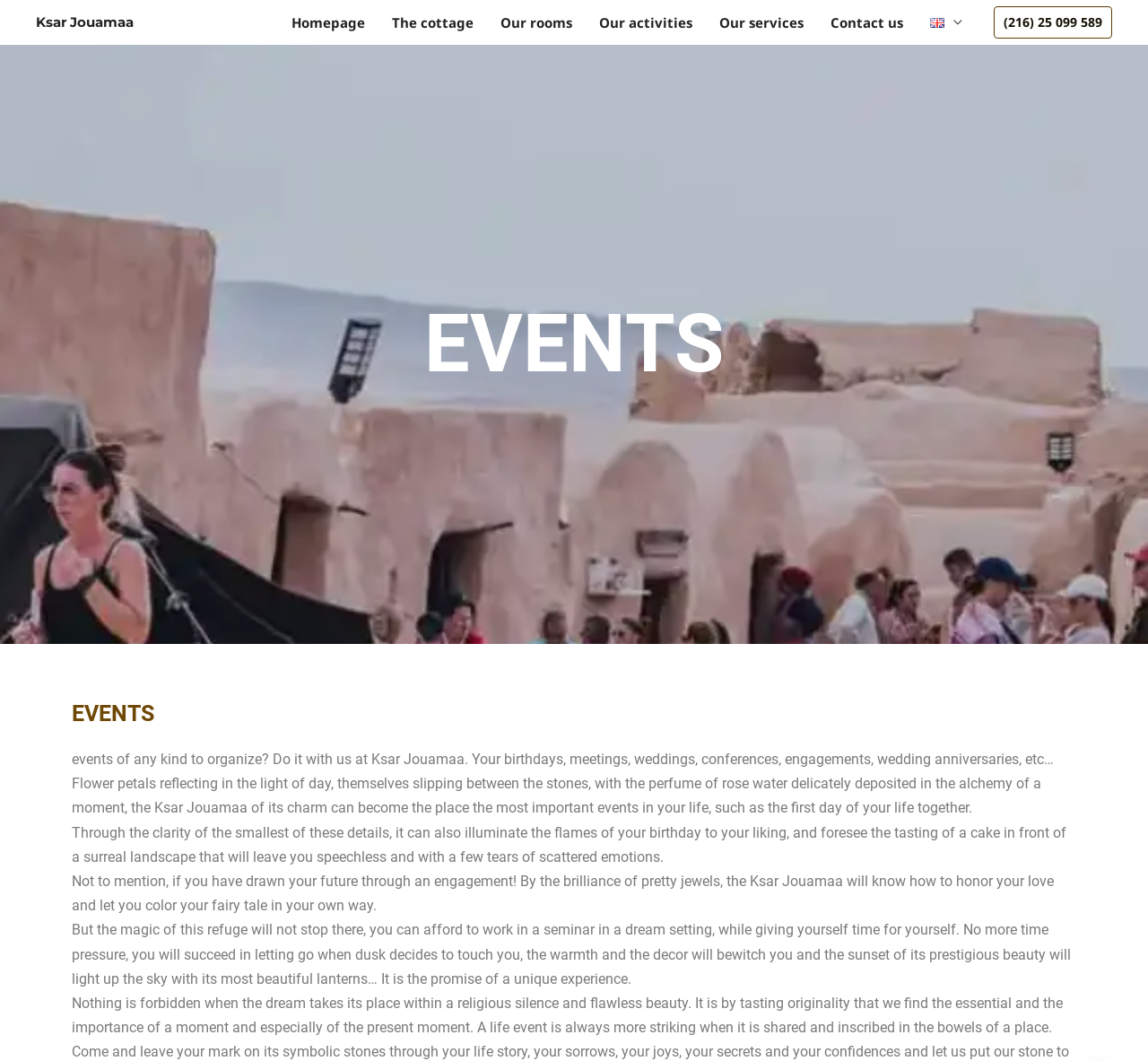What is the atmosphere of Ksar Jouamaa described as?
Refer to the image and provide a detailed answer to the question.

The atmosphere of Ksar Jouamaa is described as charming and magical through the use of poetic language in the text descriptions on the webpage, which mentions 'the perfume of rose water delicately deposited in the alchemy of a moment', 'the clarity of the smallest of these details', and 'the warmth and the decor will bewitch you'.